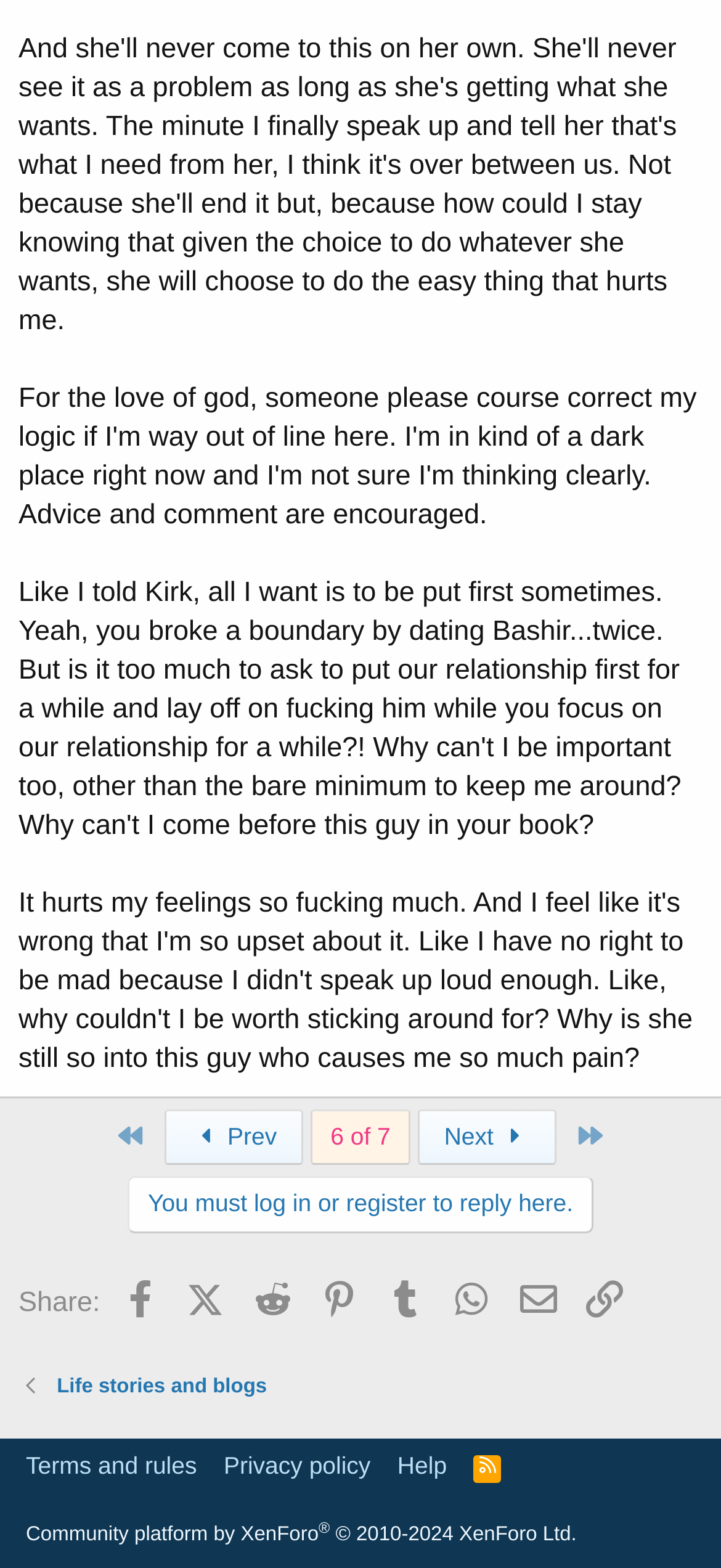Please specify the bounding box coordinates of the region to click in order to perform the following instruction: "Visit the community platform".

[0.036, 0.972, 0.8, 0.986]